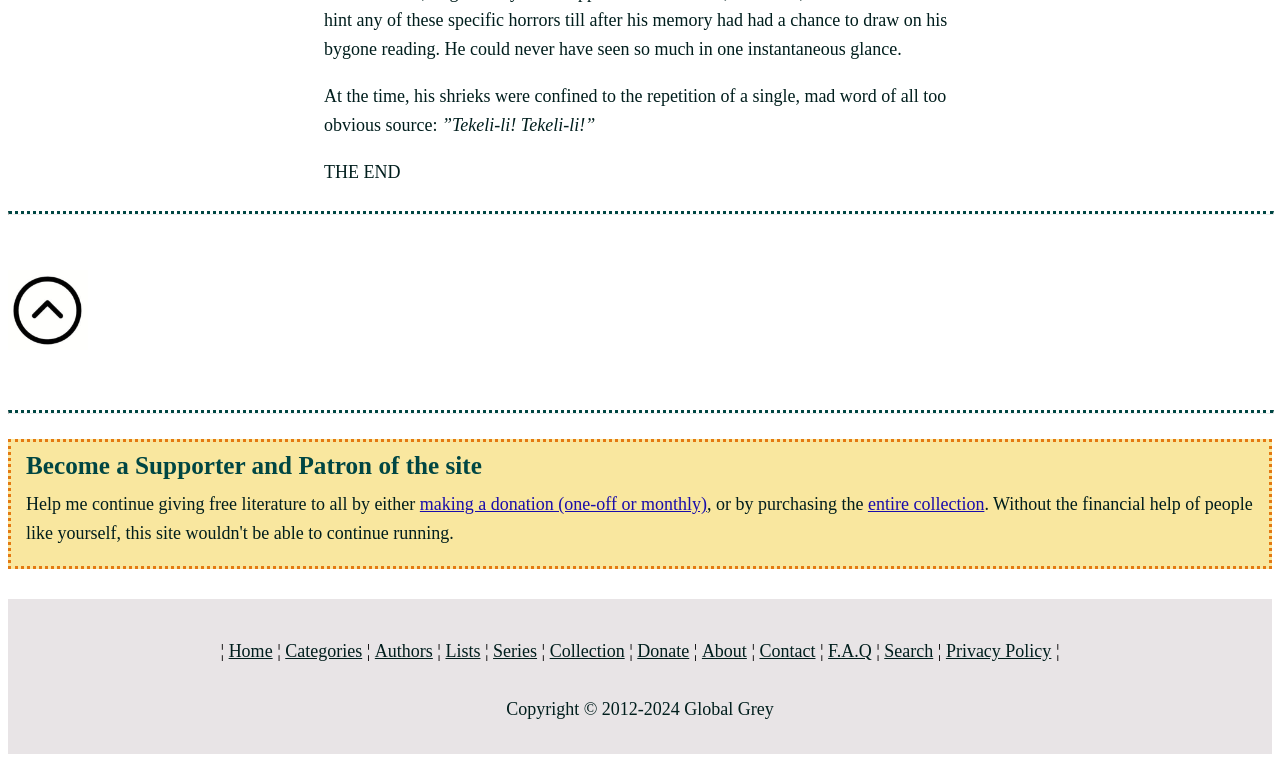Specify the bounding box coordinates of the area that needs to be clicked to achieve the following instruction: "Make a donation".

[0.328, 0.649, 0.552, 0.675]